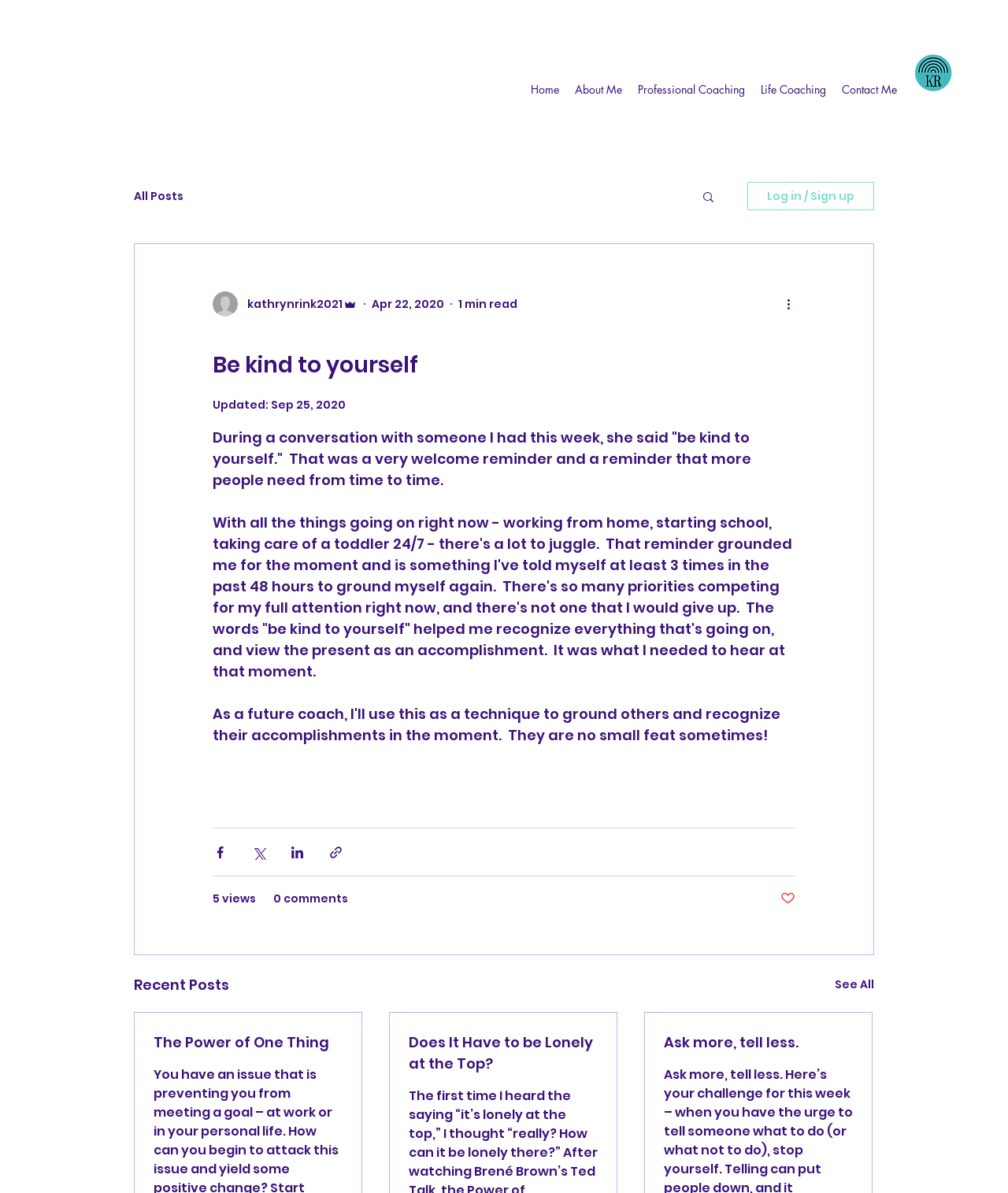Determine the bounding box coordinates for the clickable element required to fulfill the instruction: "Log in or sign up". Provide the coordinates as four float numbers between 0 and 1, i.e., [left, top, right, bottom].

[0.741, 0.152, 0.867, 0.176]